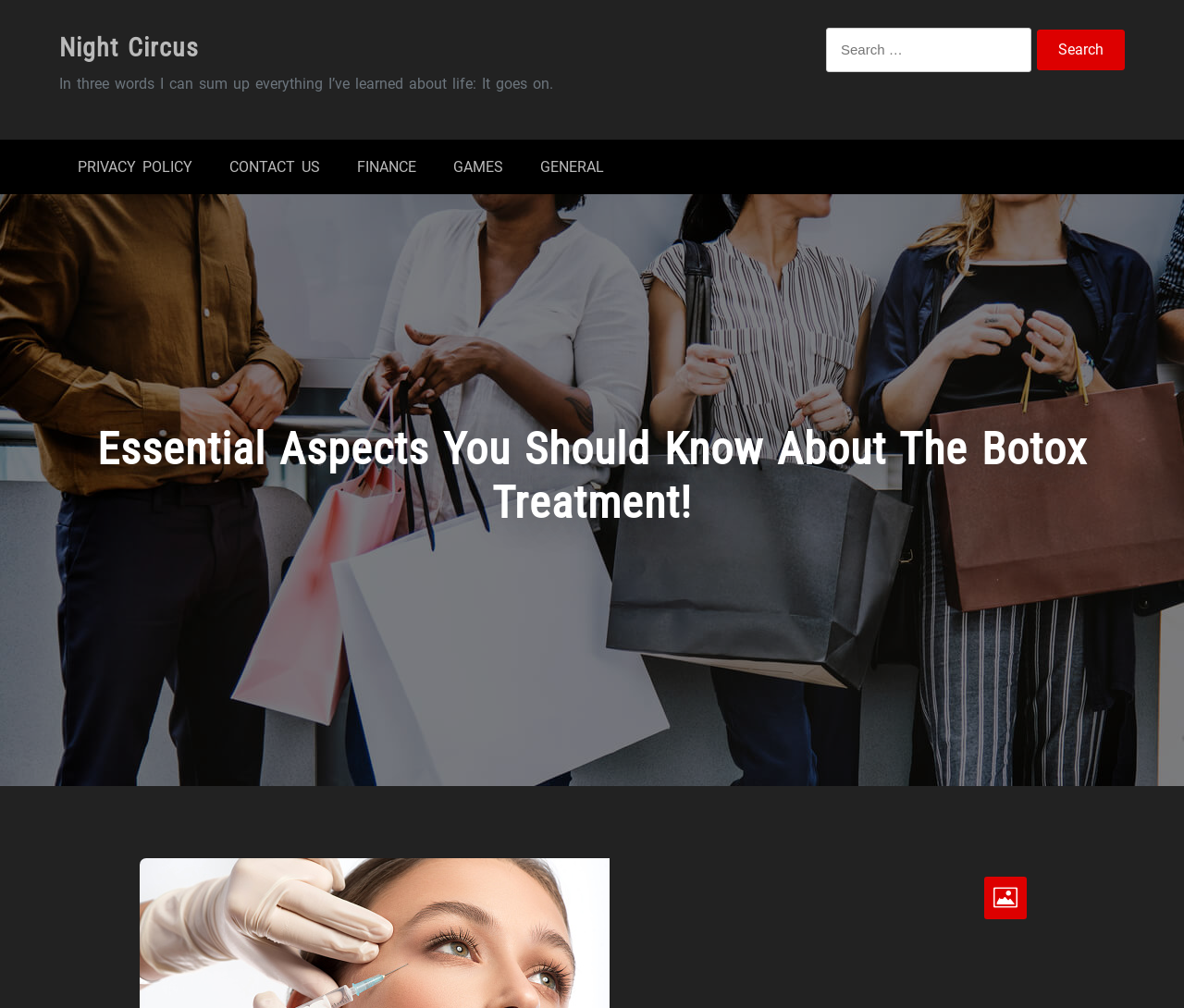Can you give a comprehensive explanation to the question given the content of the image?
How many links are there in the top navigation menu?

The top navigation menu contains links to PRIVACY POLICY, CONTACT US, FINANCE, GAMES, and GENERAL. These links are located horizontally next to each other and are identified by their bounding box coordinates.